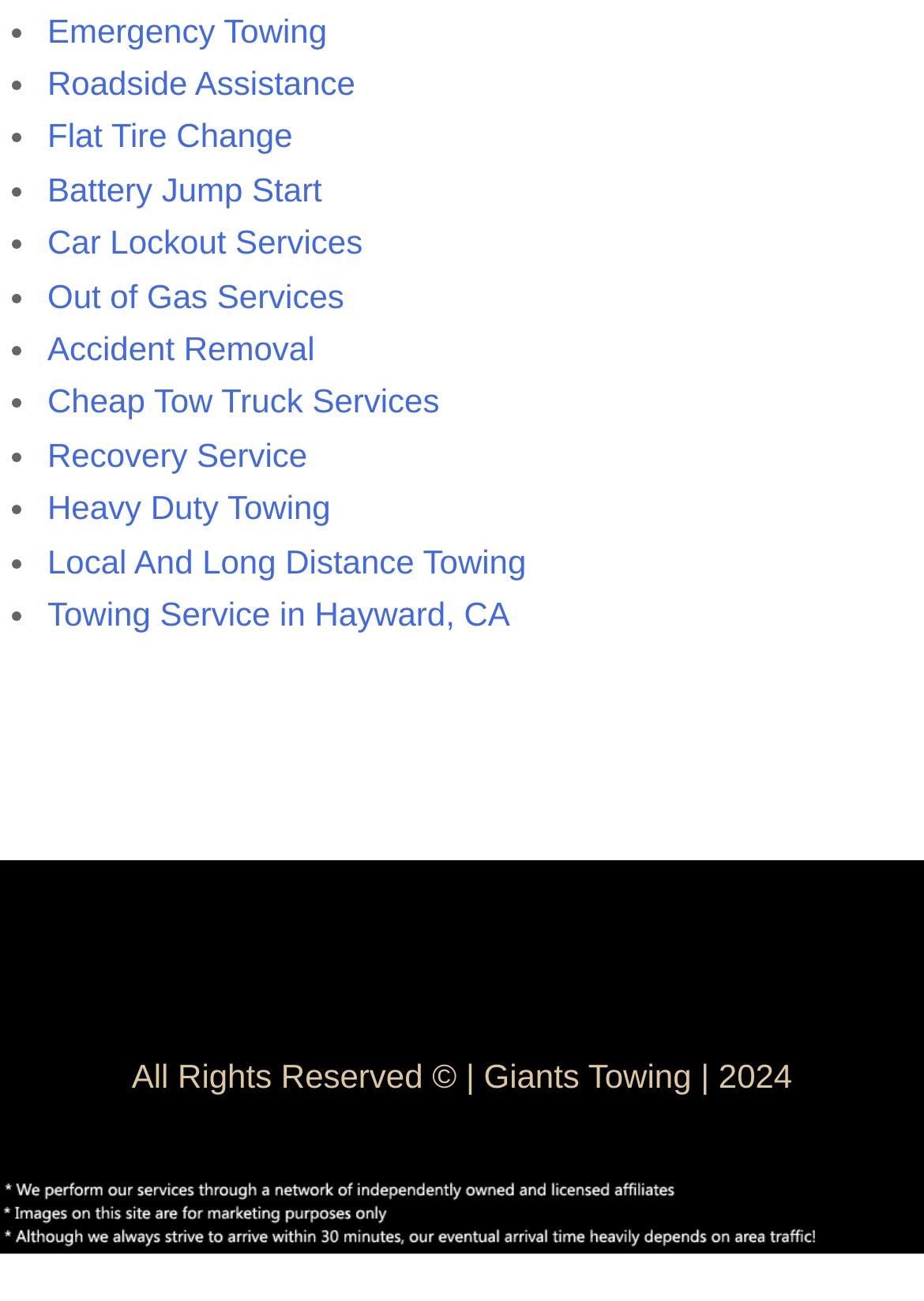Identify the bounding box coordinates of the clickable region to carry out the given instruction: "Click Battery Jump Start".

[0.051, 0.131, 0.349, 0.16]